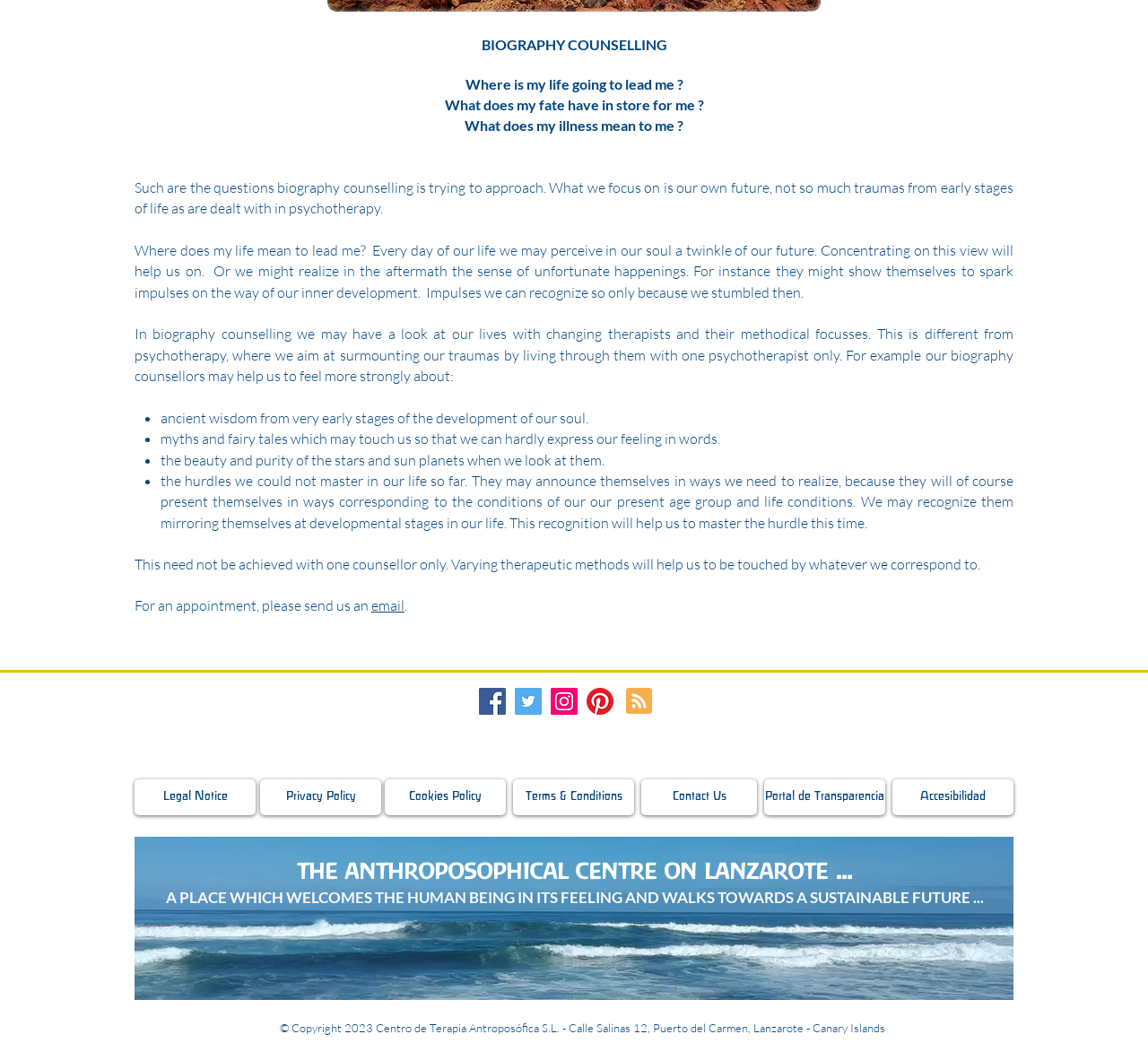Provide the bounding box coordinates for the UI element described in this sentence: "June 2022". The coordinates should be four float values between 0 and 1, i.e., [left, top, right, bottom].

None